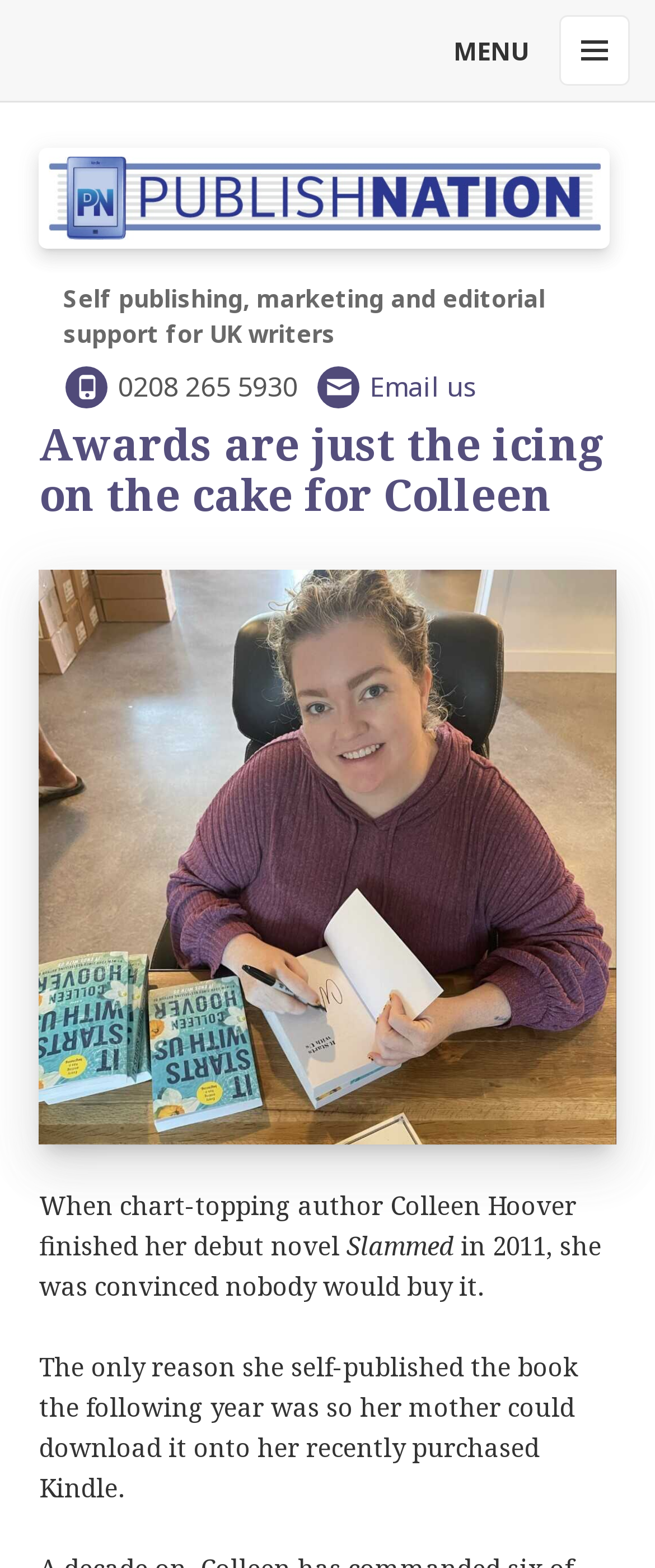What is the phone number provided?
Please craft a detailed and exhaustive response to the question.

The phone number is provided in the text '0208 265 5930' which is located near the top of the webpage, below the menu section.